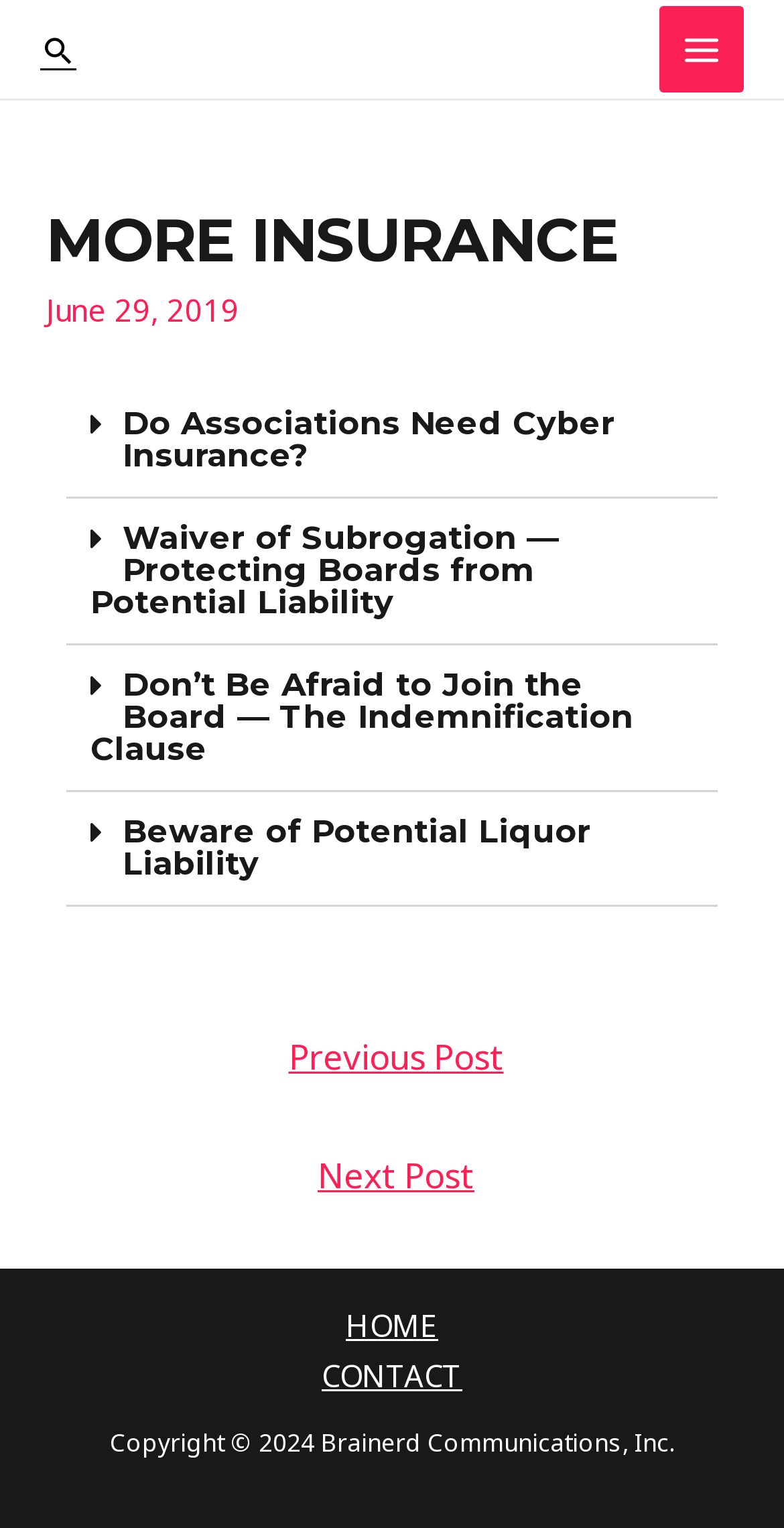Provide an in-depth caption for the webpage.

The webpage is titled "More Insurance – AssociationHelpNow" and appears to be an article or blog post page. At the top left, there is a search icon link. On the top right, there is a main menu button labeled "MAIN MENU" with an accompanying image. 

Below the main menu button, the main content area begins. It is divided into two sections. The first section is an article with a heading "MORE INSURANCE" and a date "June 29, 2019" below it. 

Below the article heading, there is a horizontal tab list with four tabs. Each tab has a link with a descriptive title, including "Do Associations Need Cyber Insurance?", "Waiver of Subrogation — Protecting Boards from Potential Liability", "Don’t Be Afraid to Join the Board — The Indemnification Clause", and "Beware of Potential Liquor Liability". 

To the right of the article section, there is a navigation section labeled "Posts" with links to "Previous Post" and "Next Post". 

At the bottom of the page, there is another navigation section labeled "Site Navigation" with links to "HOME" and "CONTACT". Finally, there is a copyright notice at the very bottom of the page, stating "Copyright © 2024 Brainerd Communications, Inc."